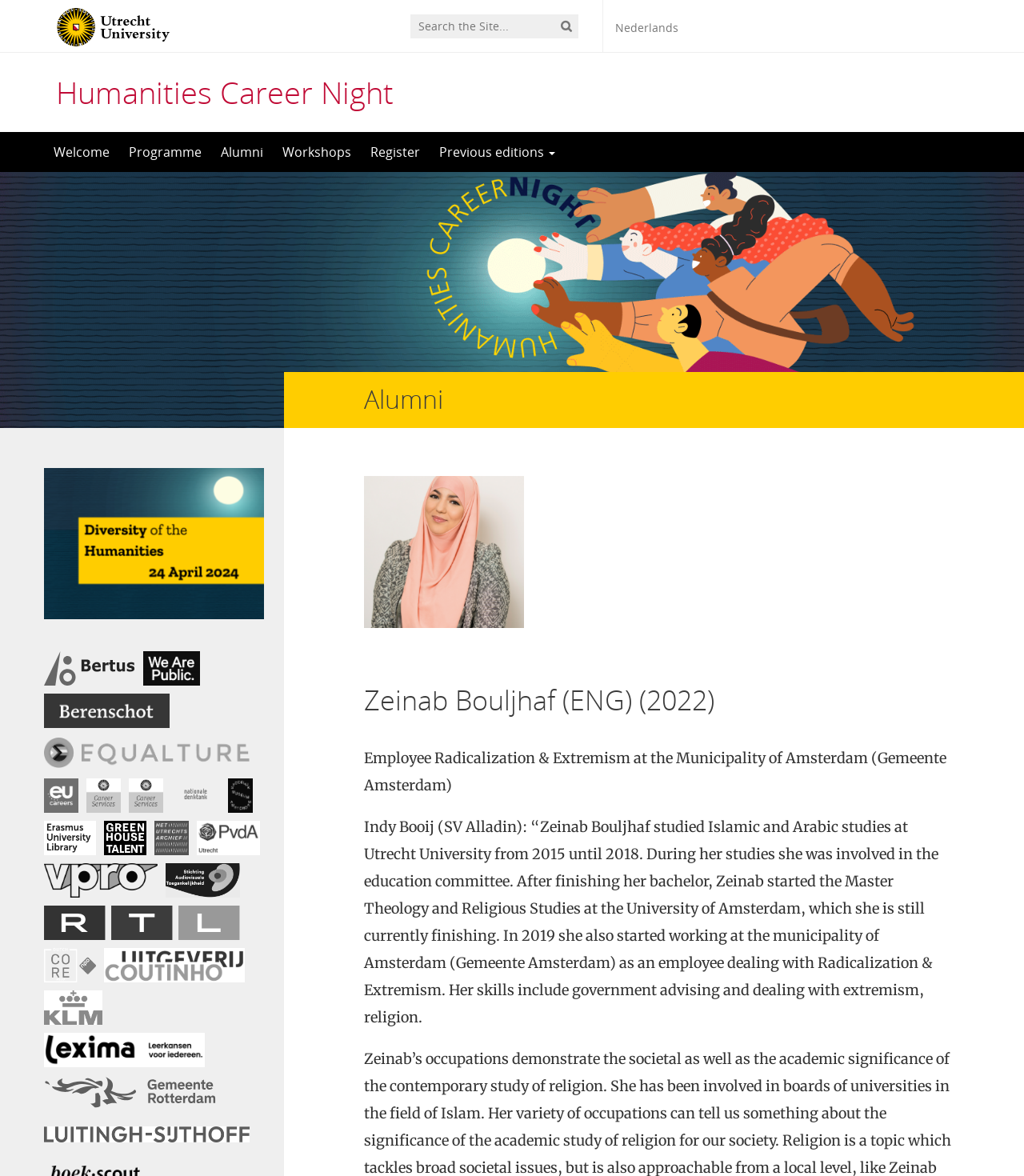Answer this question using a single word or a brief phrase:
How many links are there in the top navigation bar?

6